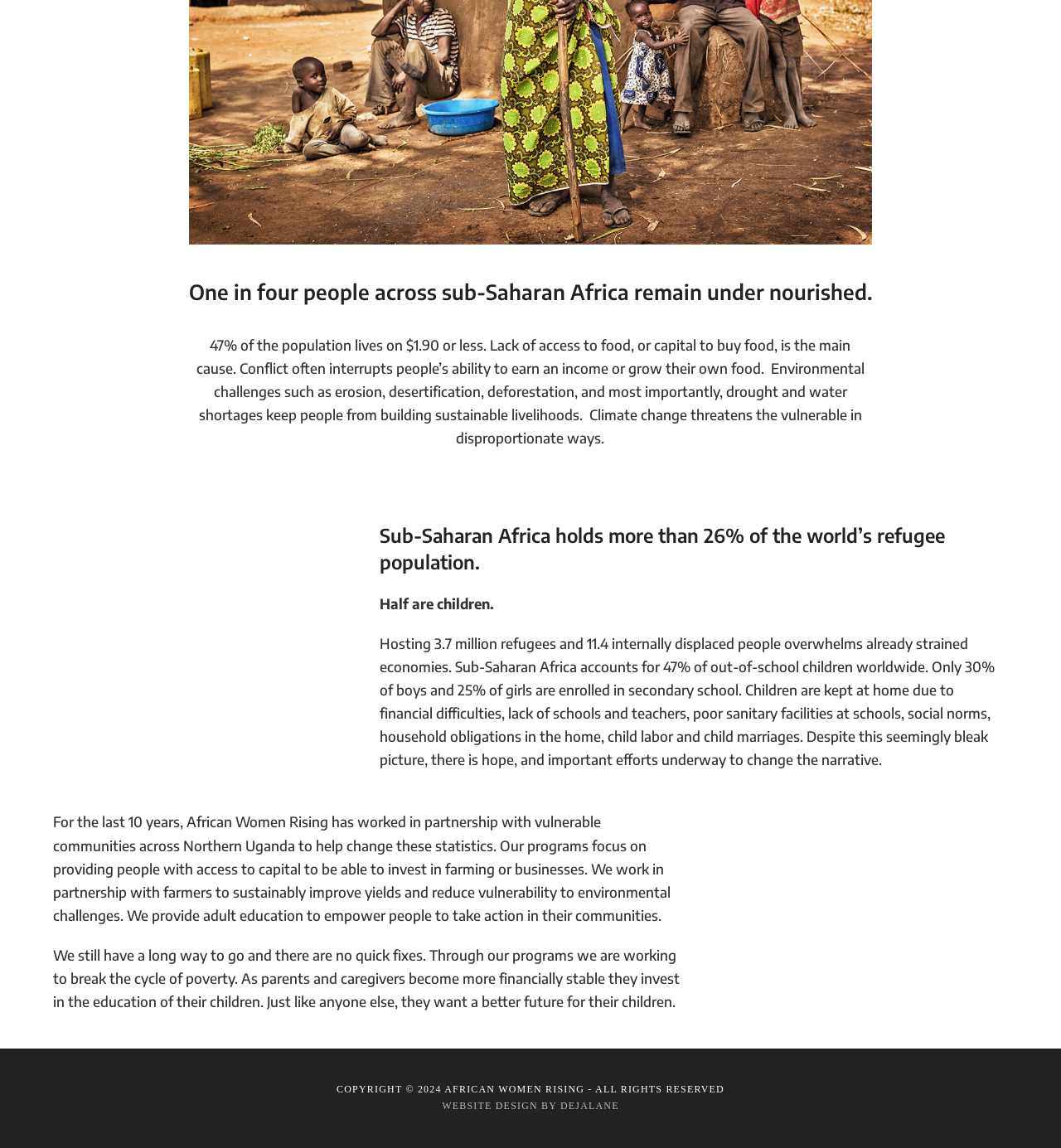Respond to the following question with a brief word or phrase:
How many internally displaced people are there in Sub-Saharan Africa?

11.4 million